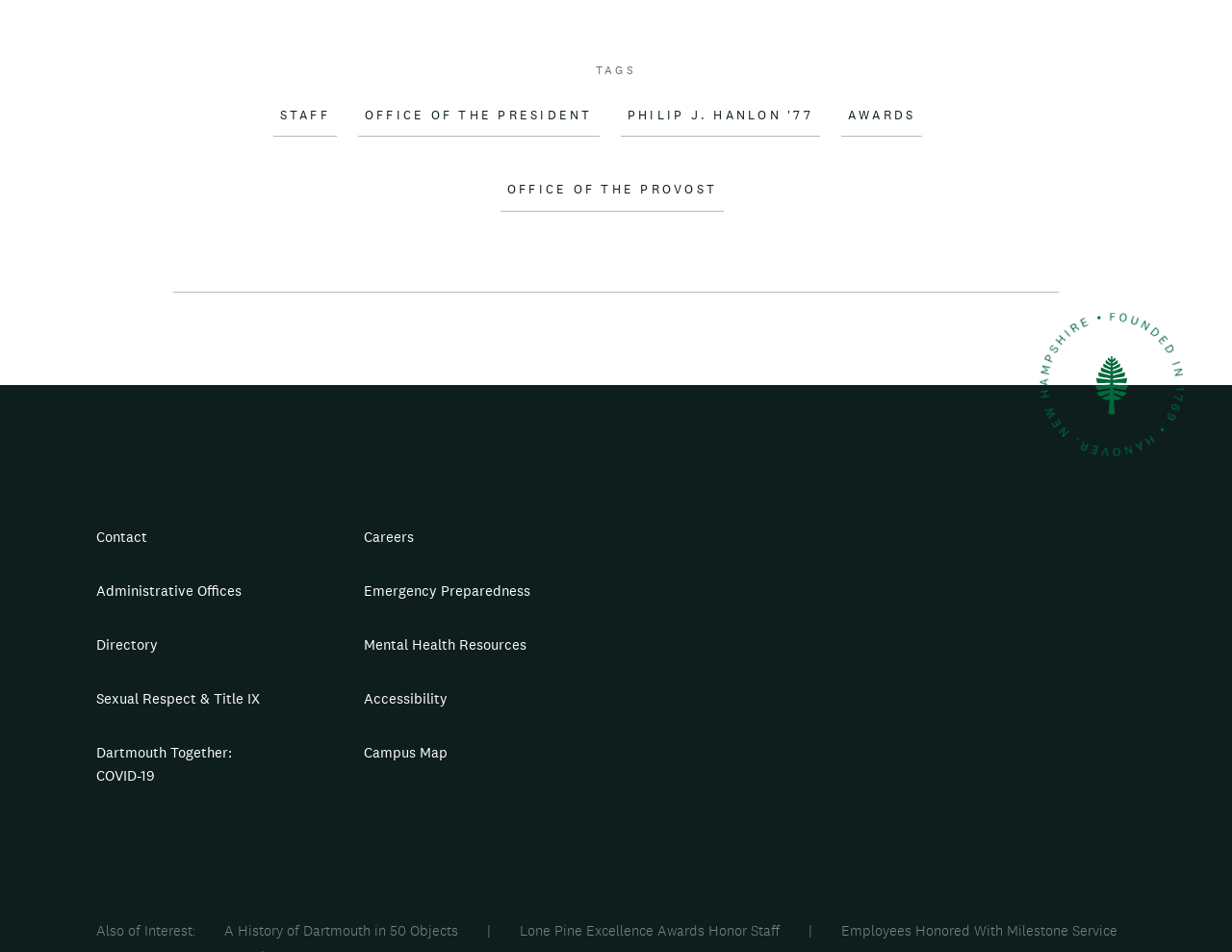Identify the bounding box coordinates of the section that should be clicked to achieve the task described: "Click on the 'STAFF' link".

[0.222, 0.113, 0.273, 0.144]